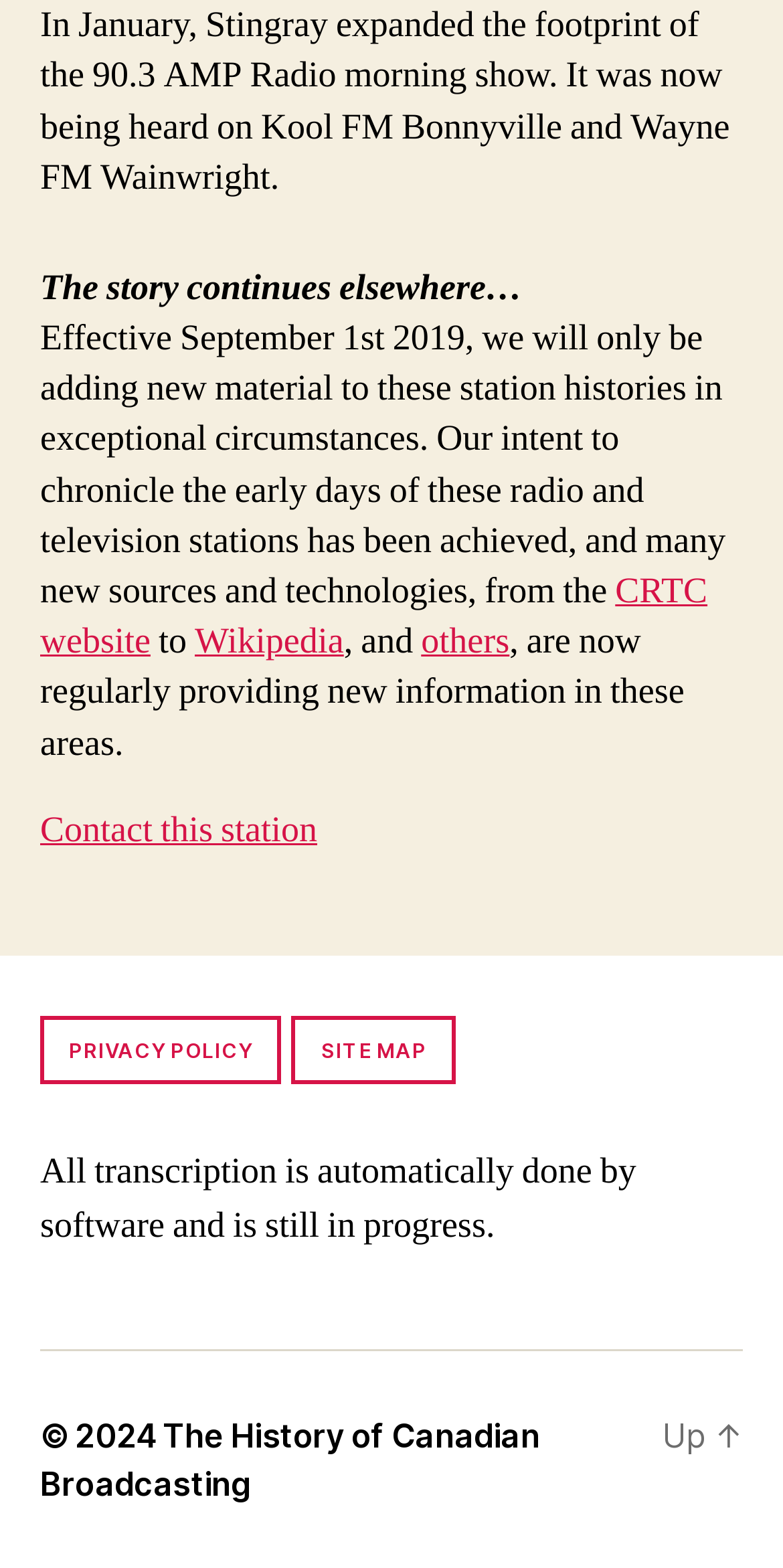What is the purpose of the website?
Please describe in detail the information shown in the image to answer the question.

The website seems to be dedicated to documenting the histories of radio and television stations, as evident from the text mentioning the achievement of chronicling the early days of these stations and the intent to only add new material in exceptional circumstances.